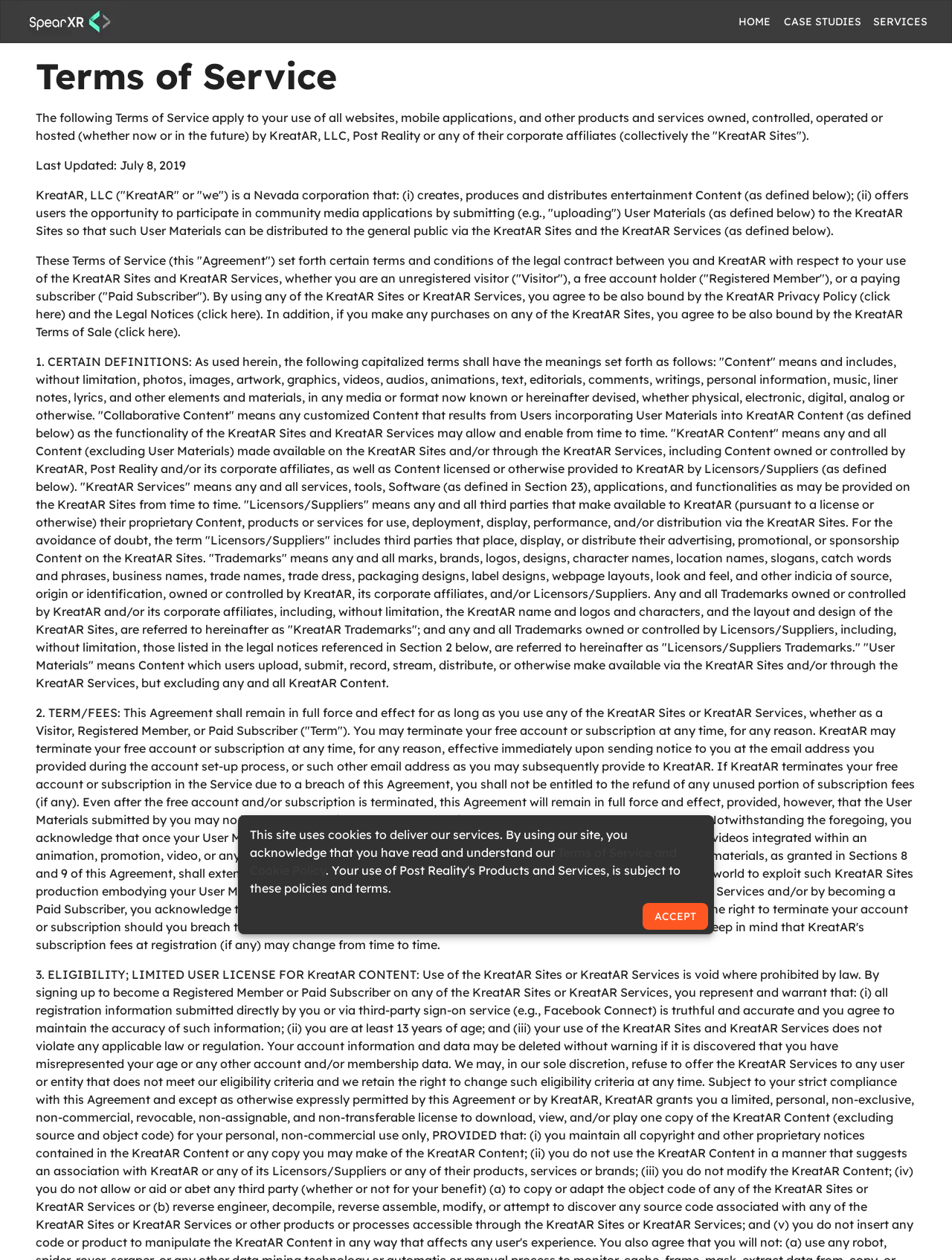Provide a thorough and detailed response to the question by examining the image: 
What happens to user accounts when they are terminated?

I found the answer by reading the Terms of Service section, which states that even after the free account and/or subscription is terminated, the User Materials submitted by the user may no longer be accessible on the KreatAR Sites once the account has been cancelled.